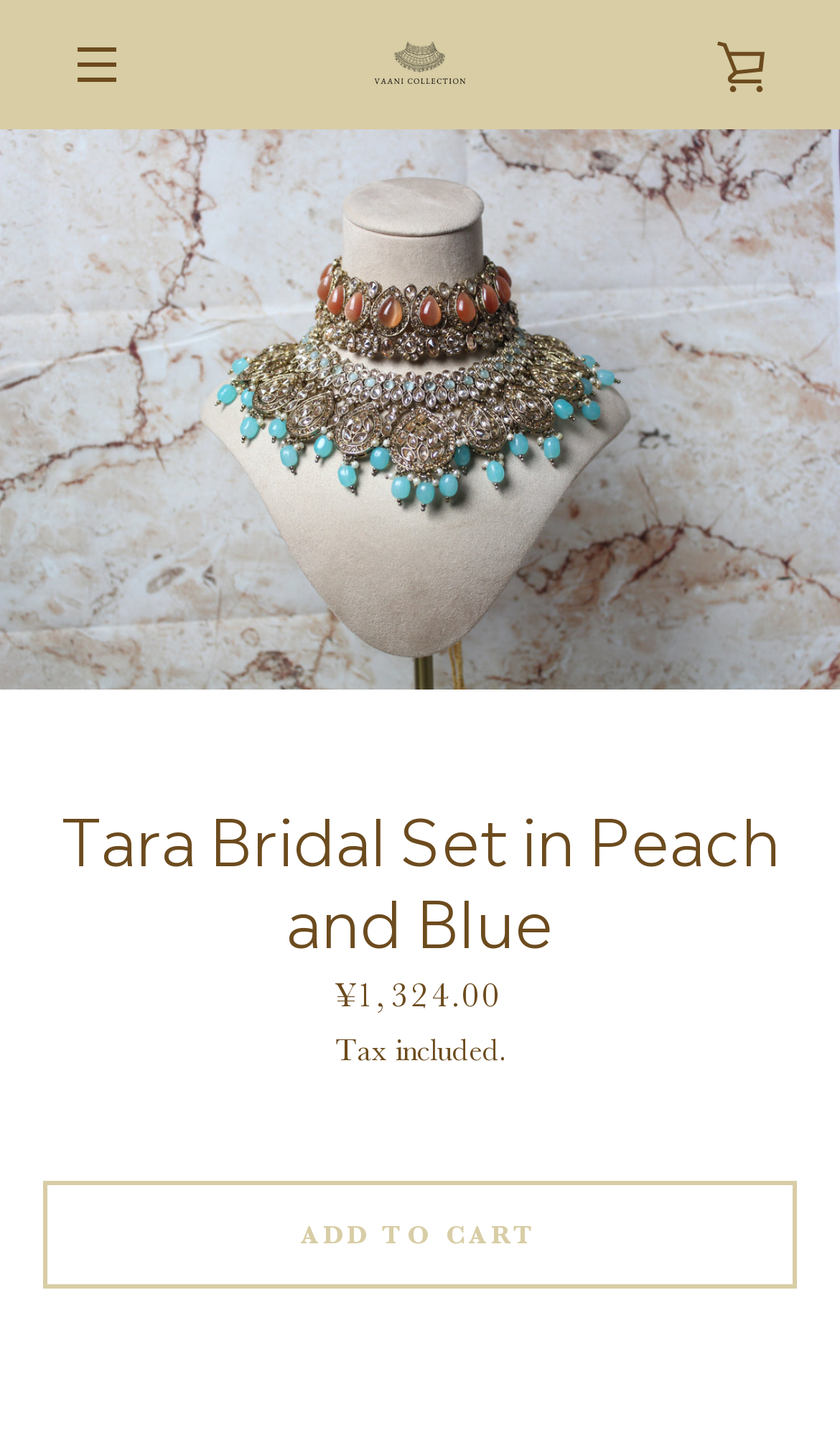Identify the coordinates of the bounding box for the element described below: "Delivery & Returns". Return the coordinates as four float numbers between 0 and 1: [left, top, right, bottom].

[0.2, 0.589, 0.597, 0.61]